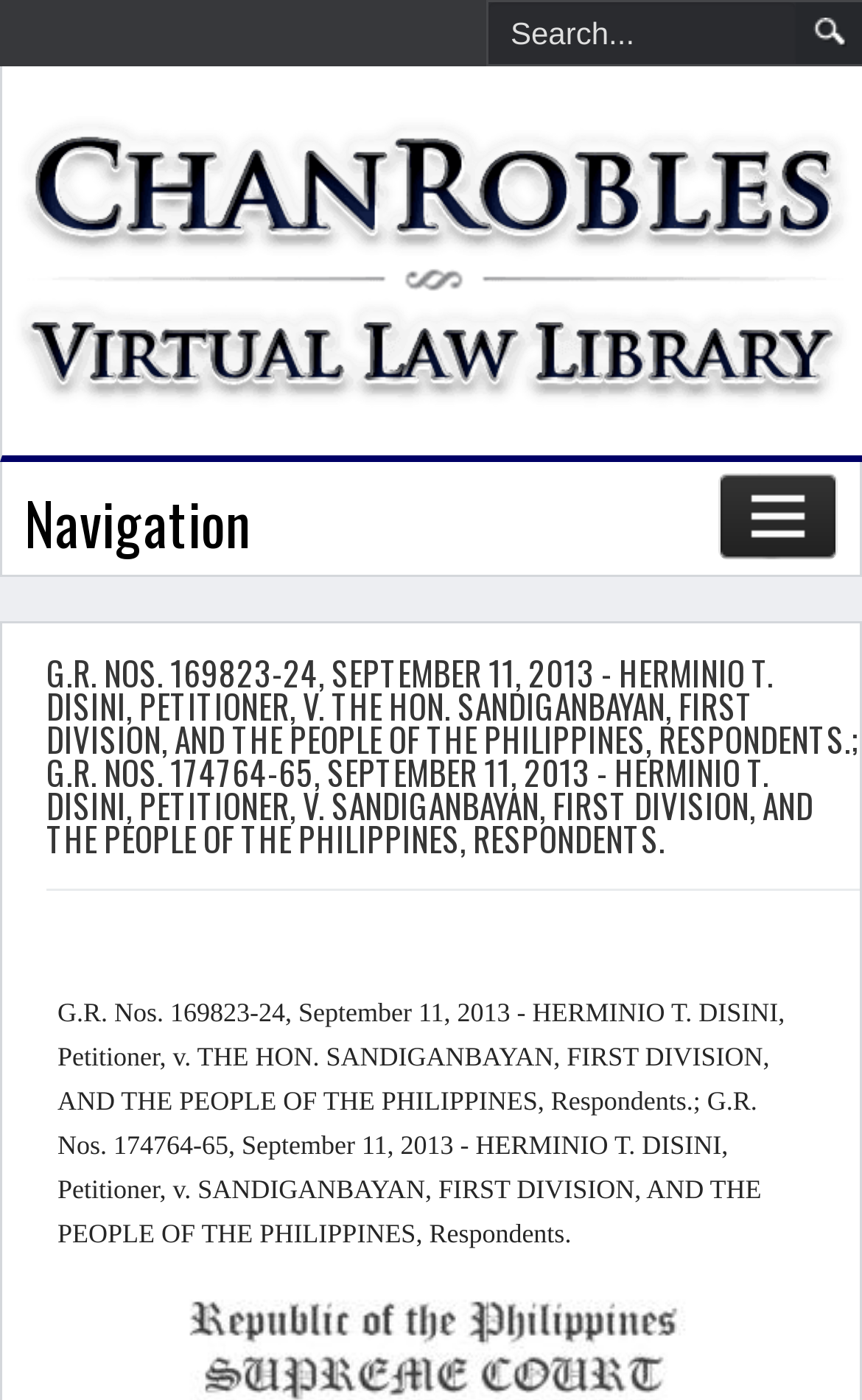Is there a search function on the webpage?
Please use the image to provide a one-word or short phrase answer.

Yes